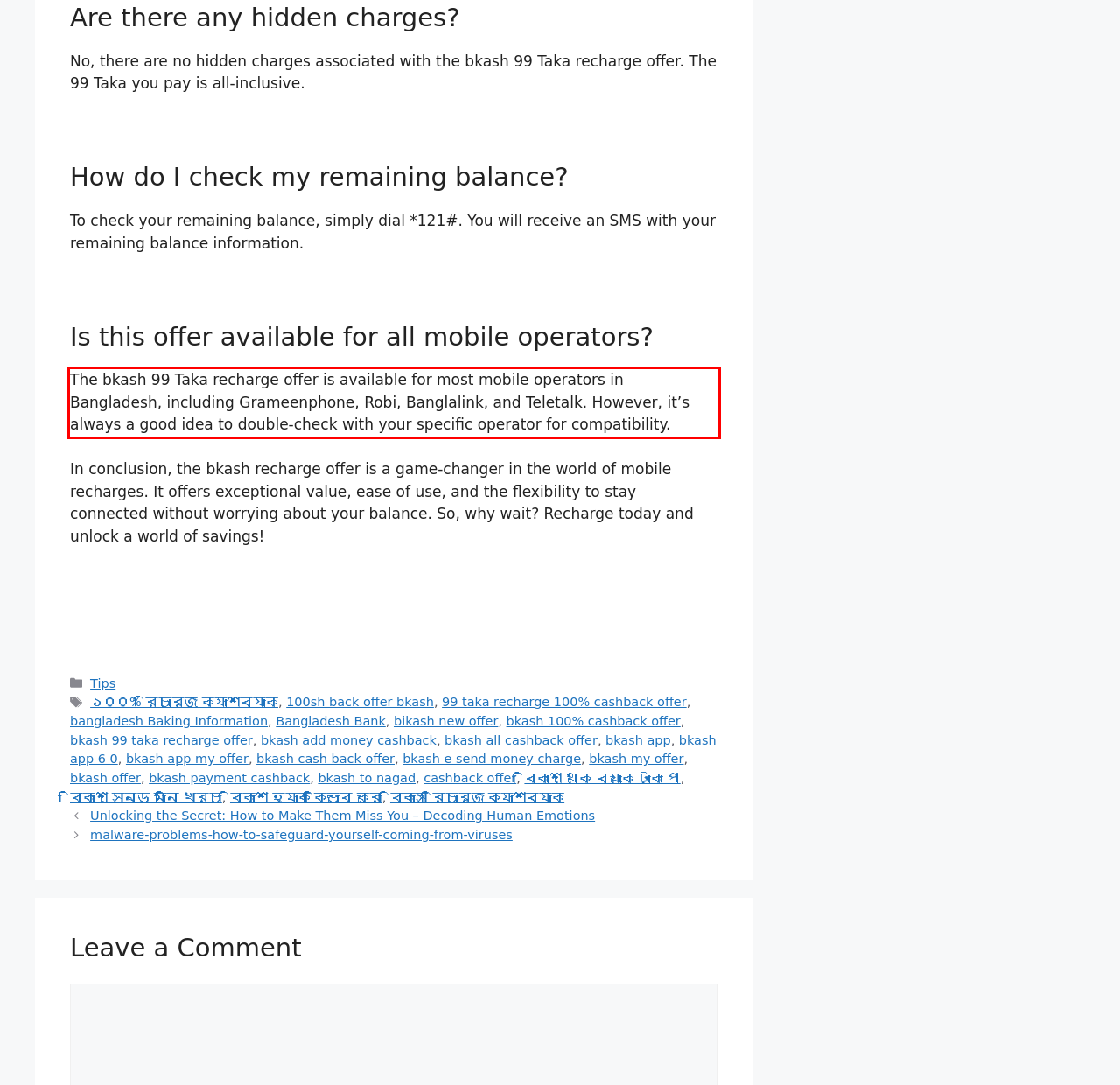You are presented with a webpage screenshot featuring a red bounding box. Perform OCR on the text inside the red bounding box and extract the content.

The bkash 99 Taka recharge offer is available for most mobile operators in Bangladesh, including Grameenphone, Robi, Banglalink, and Teletalk. However, it’s always a good idea to double-check with your specific operator for compatibility.